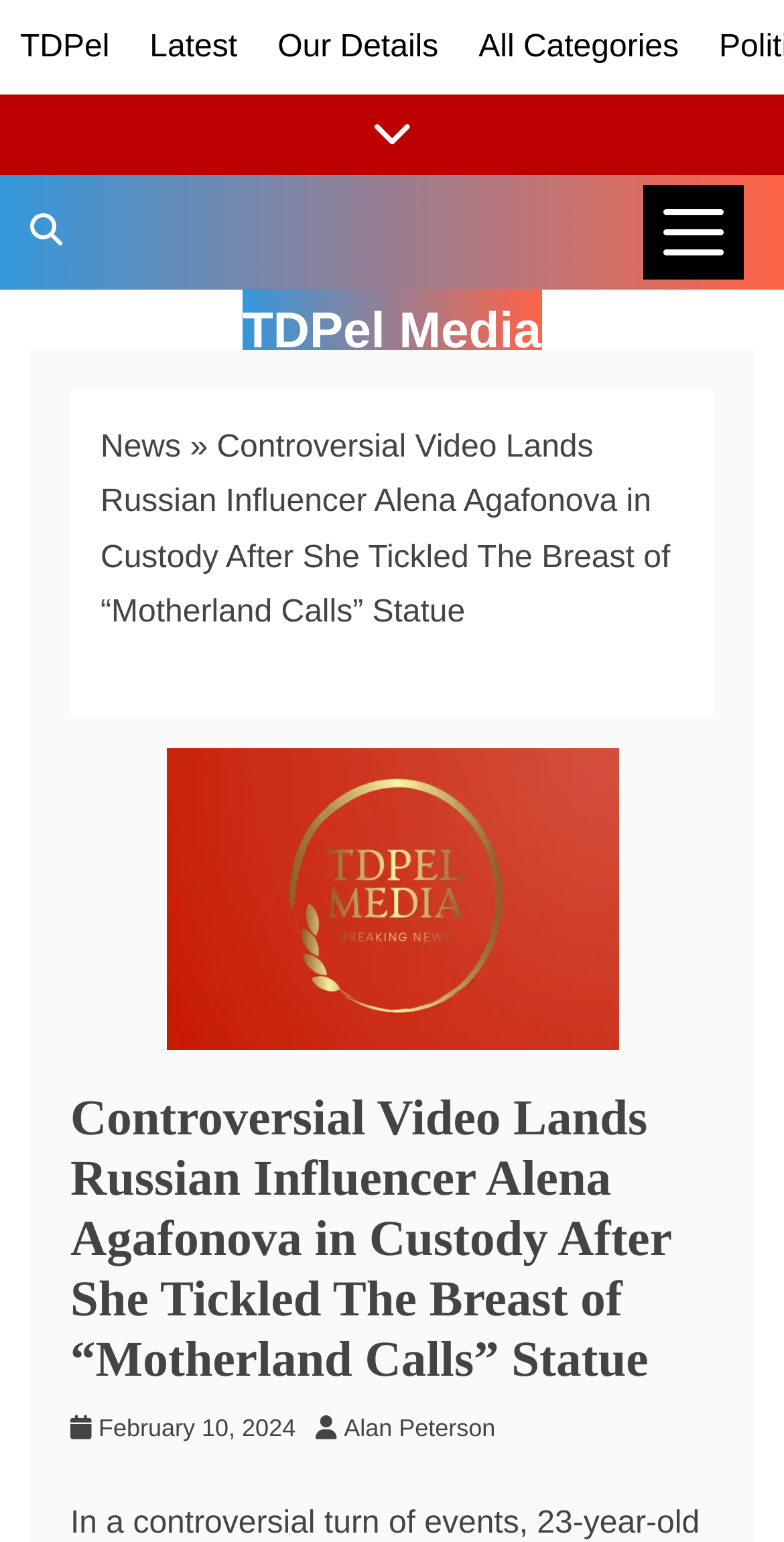Specify the bounding box coordinates of the element's area that should be clicked to execute the given instruction: "Visit the page of author Alan Peterson". The coordinates should be four float numbers between 0 and 1, i.e., [left, top, right, bottom].

[0.439, 0.917, 0.658, 0.935]